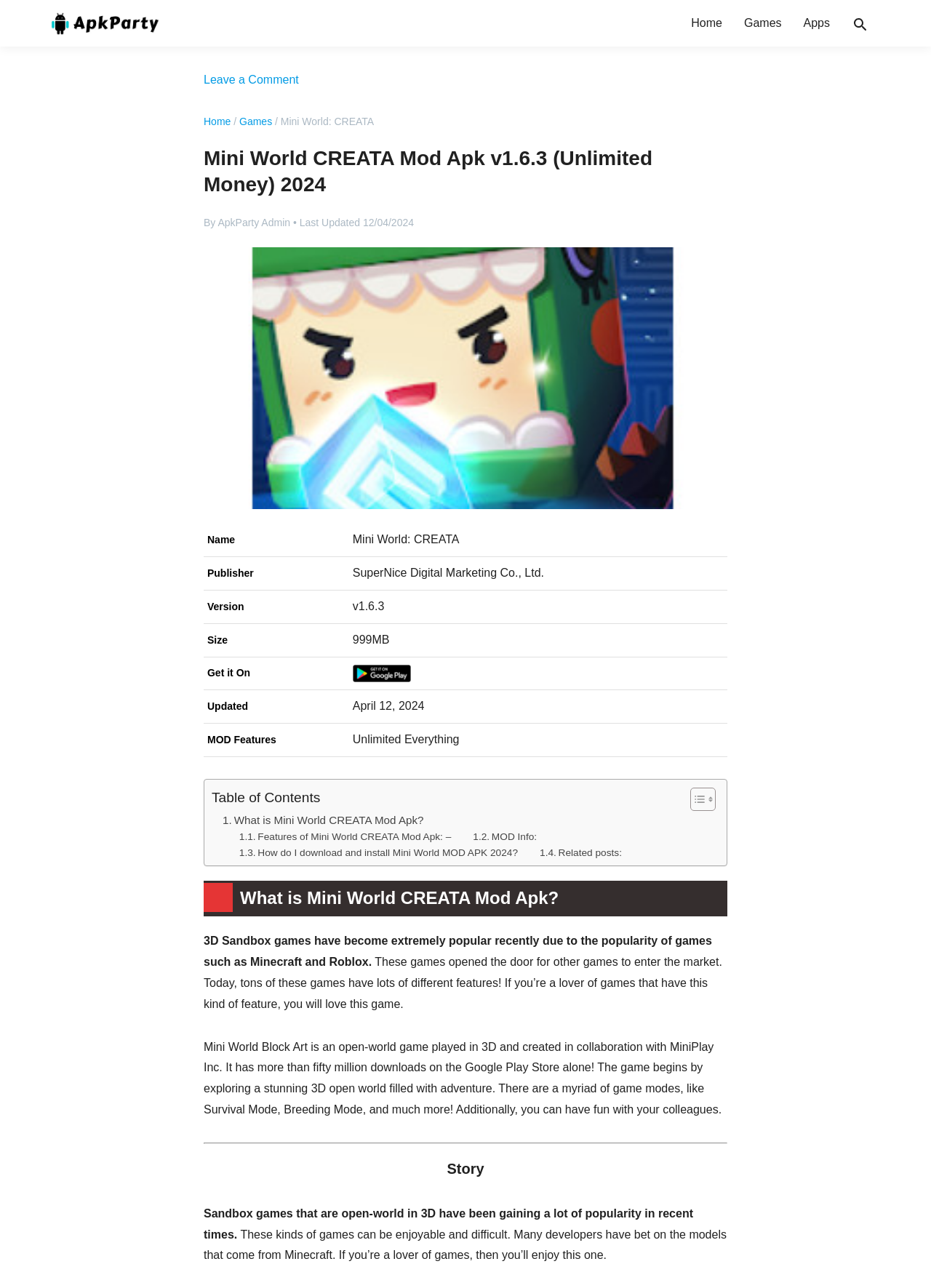What is the updated date of the APK file?
Please ensure your answer to the question is detailed and covers all necessary aspects.

I found the answer by looking at the table element with the rowheader 'Updated' and the corresponding gridcell with the text 'April 12, 2024'.